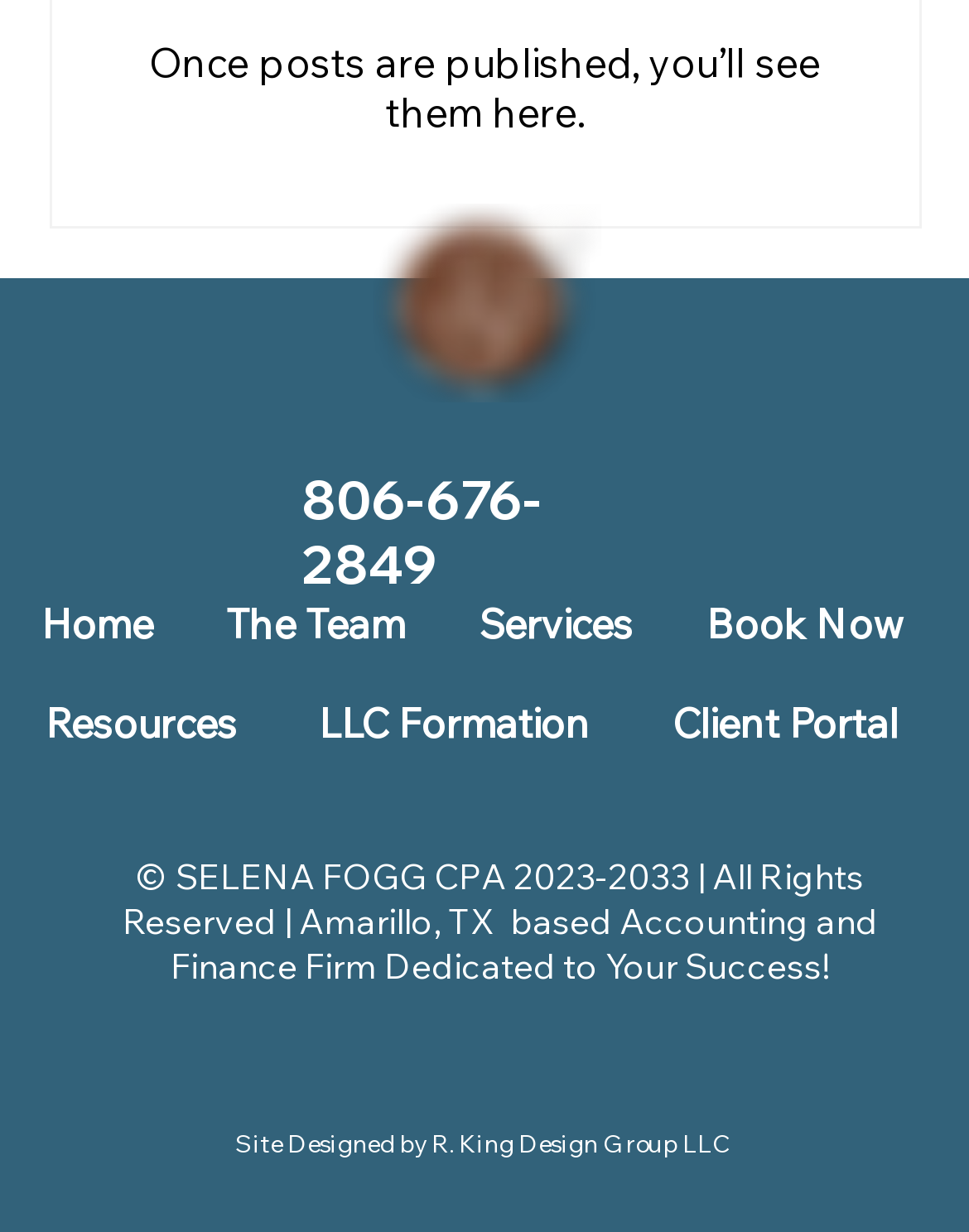Respond to the question below with a single word or phrase:
What is the logo of the firm?

Selena Fogg CPA logo